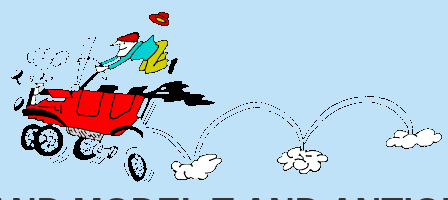Provide an in-depth description of the image.

The image features a playful and whimsical illustration of a Model T car, depicted in bright red, with a joyful figure driving it. The driver, wearing a red hat and colorful attire, appears enthusiastic as he steers the car, which is animatedly kicking up a trail of white clouds, symbolizing movement and excitement. This illustration serves as the logo for the Nebraskaland Model T Club, capturing the spirit of classic automobile enthusiasm and community engagement. The light blue background enhances the cheerful tone of the logo, making it an inviting representation of the club's identity.